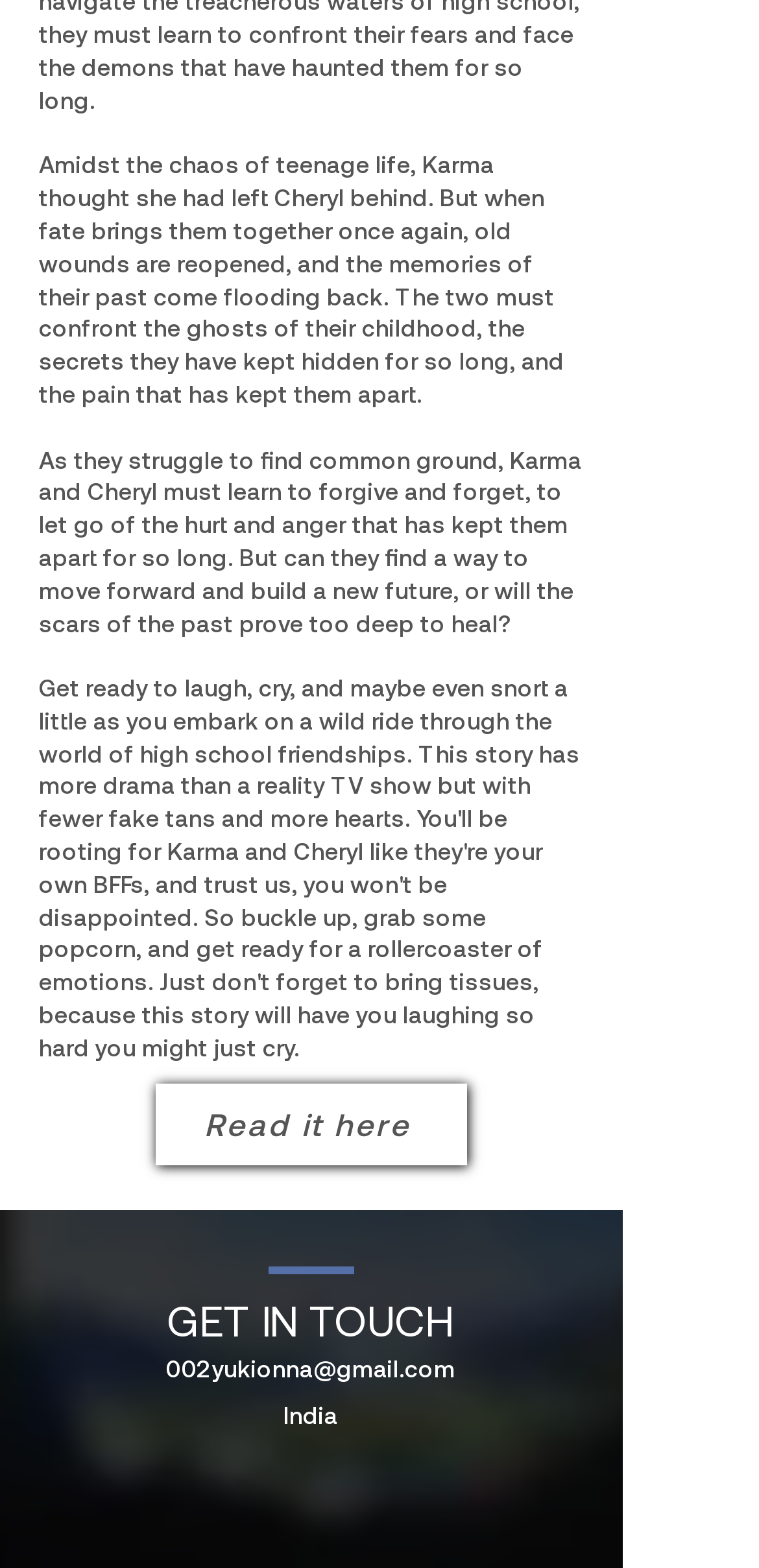Where is the author from?
Based on the visual information, provide a detailed and comprehensive answer.

The static text element 'India' is located below the 'GET IN TOUCH' section, which suggests that the author is from India.